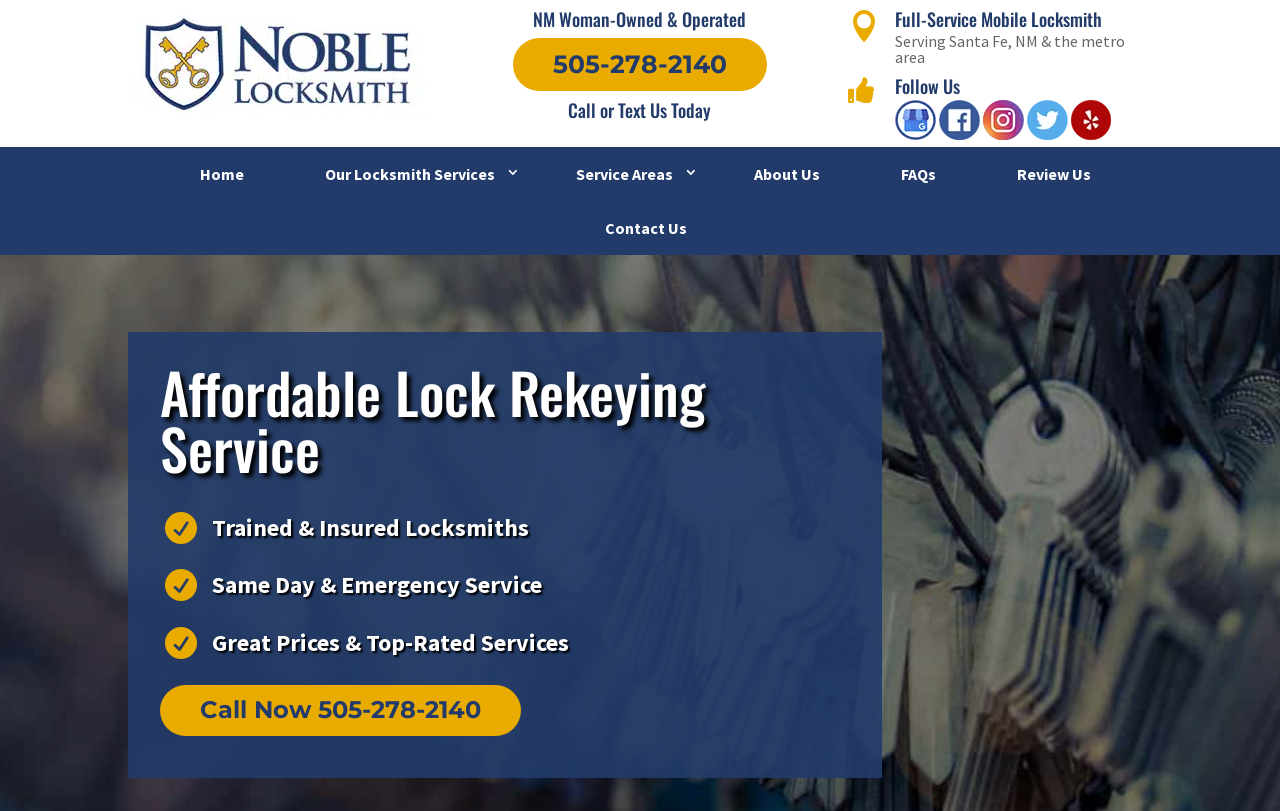Pinpoint the bounding box coordinates of the clickable element to carry out the following instruction: "Follow Noble Locksmith on Google."

[0.699, 0.153, 0.734, 0.178]